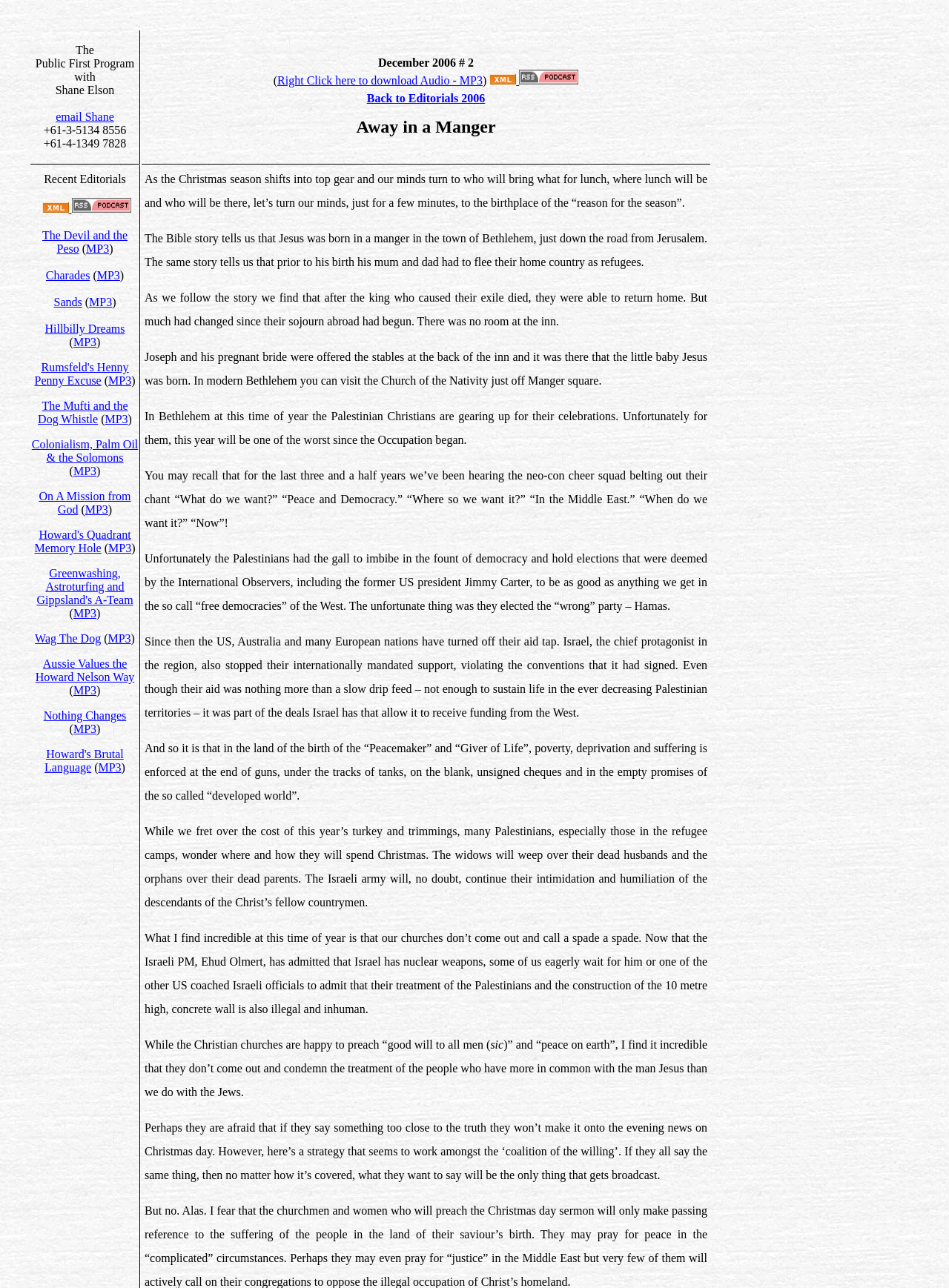How many audio files are available for download? Look at the image and give a one-word or short phrase answer.

15